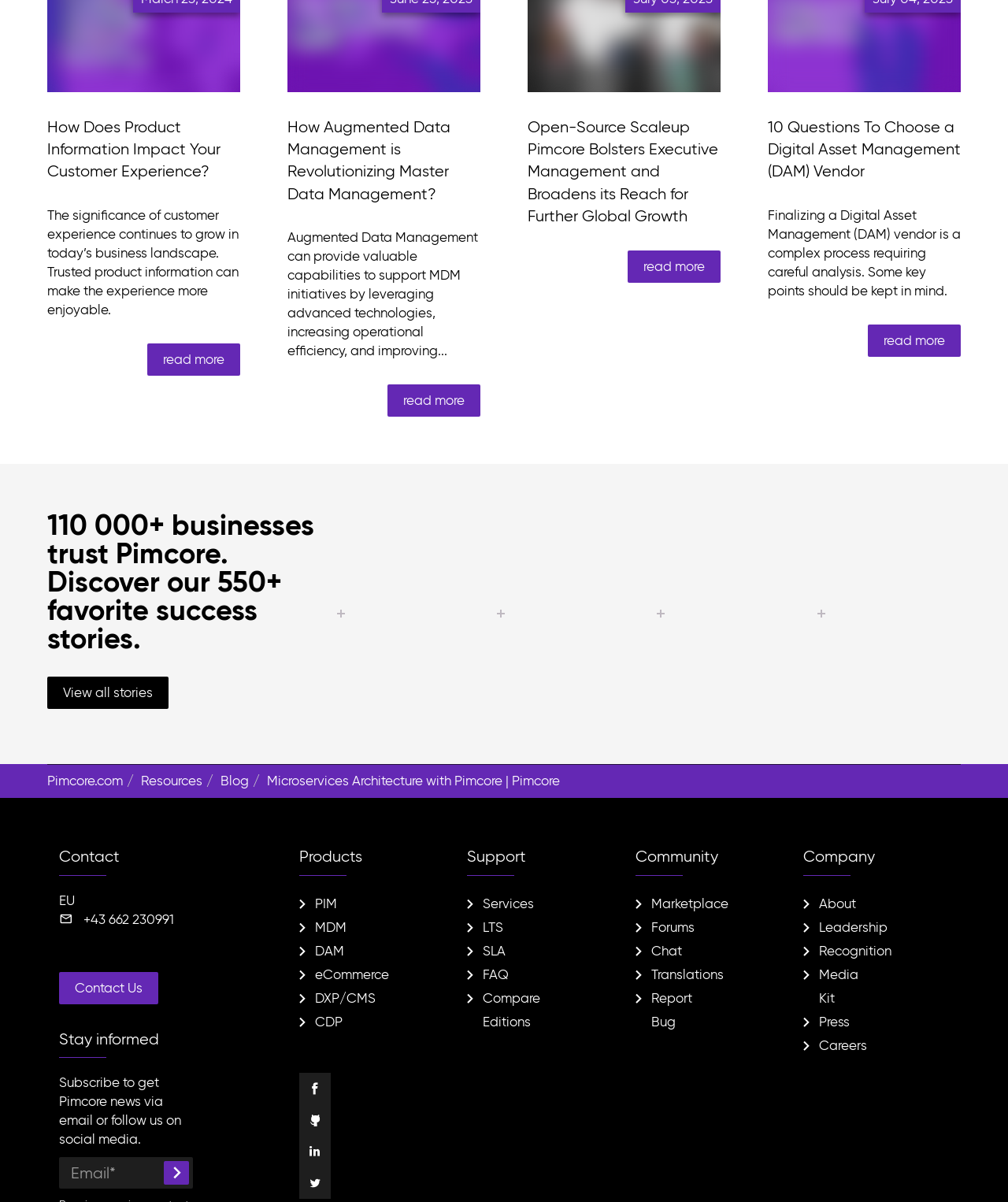Please identify the bounding box coordinates of the element's region that needs to be clicked to fulfill the following instruction: "go to the Pimcore blog". The bounding box coordinates should consist of four float numbers between 0 and 1, i.e., [left, top, right, bottom].

[0.219, 0.643, 0.247, 0.656]